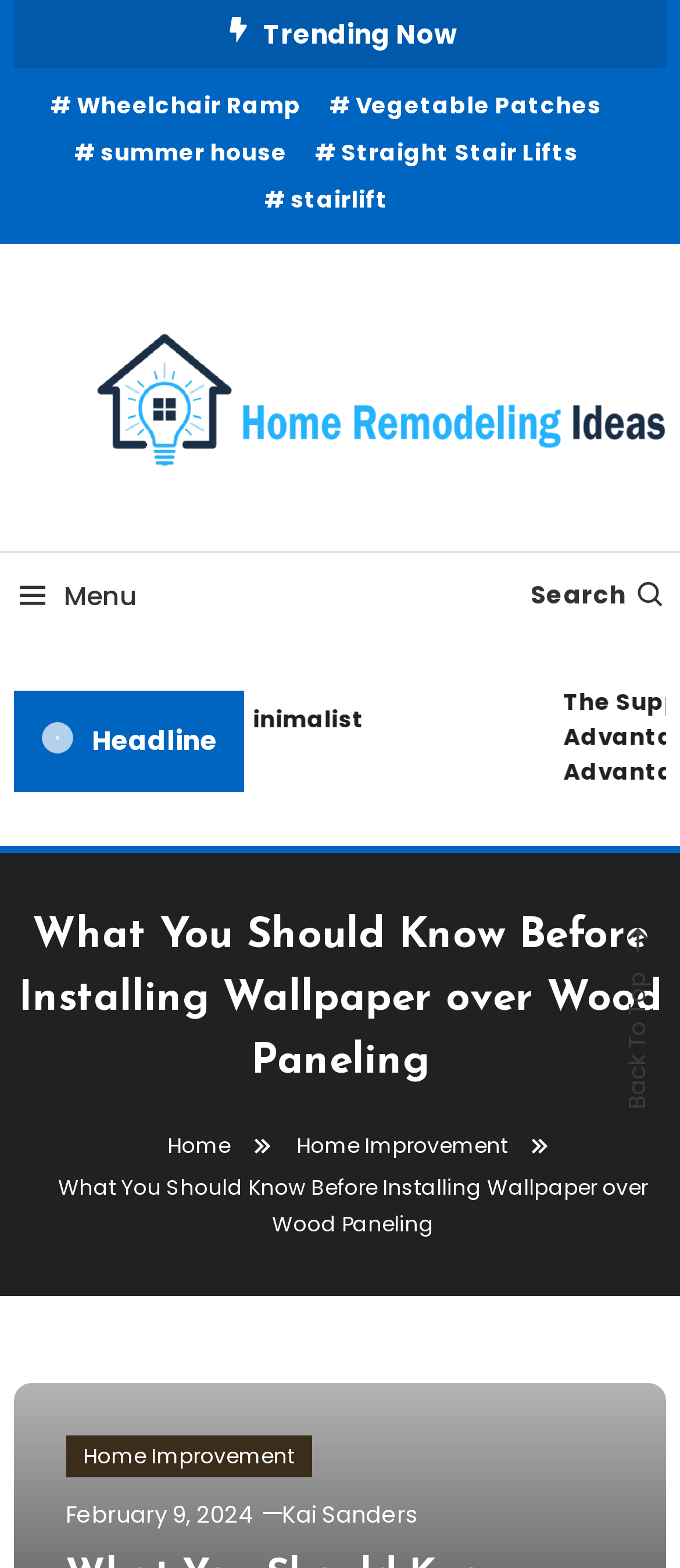Determine the bounding box coordinates (top-left x, top-left y, bottom-right x, bottom-right y) of the UI element described in the following text: stairlift

[0.388, 0.115, 0.571, 0.141]